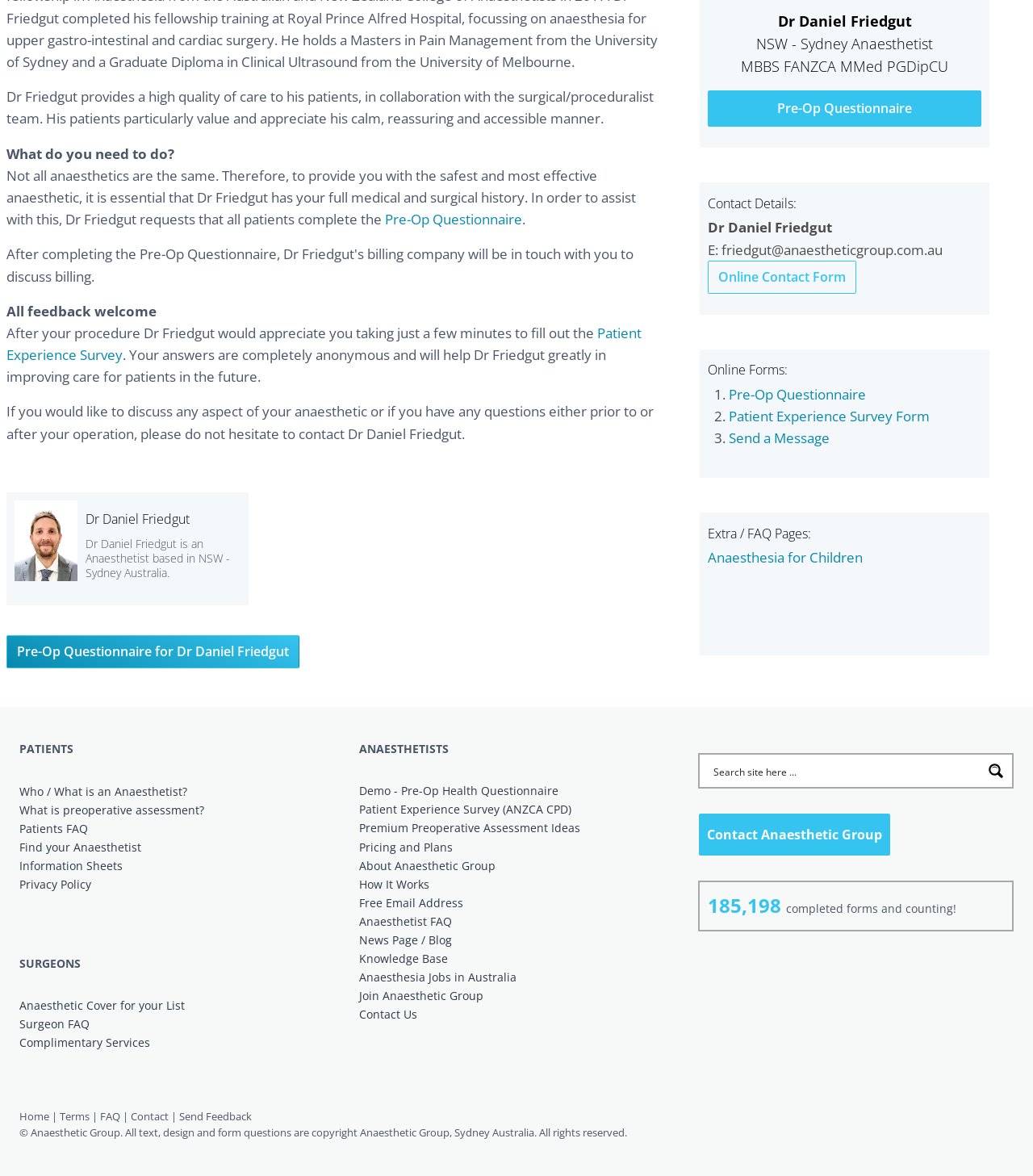Determine the bounding box for the described UI element: "title="Share on Tumblr"".

None